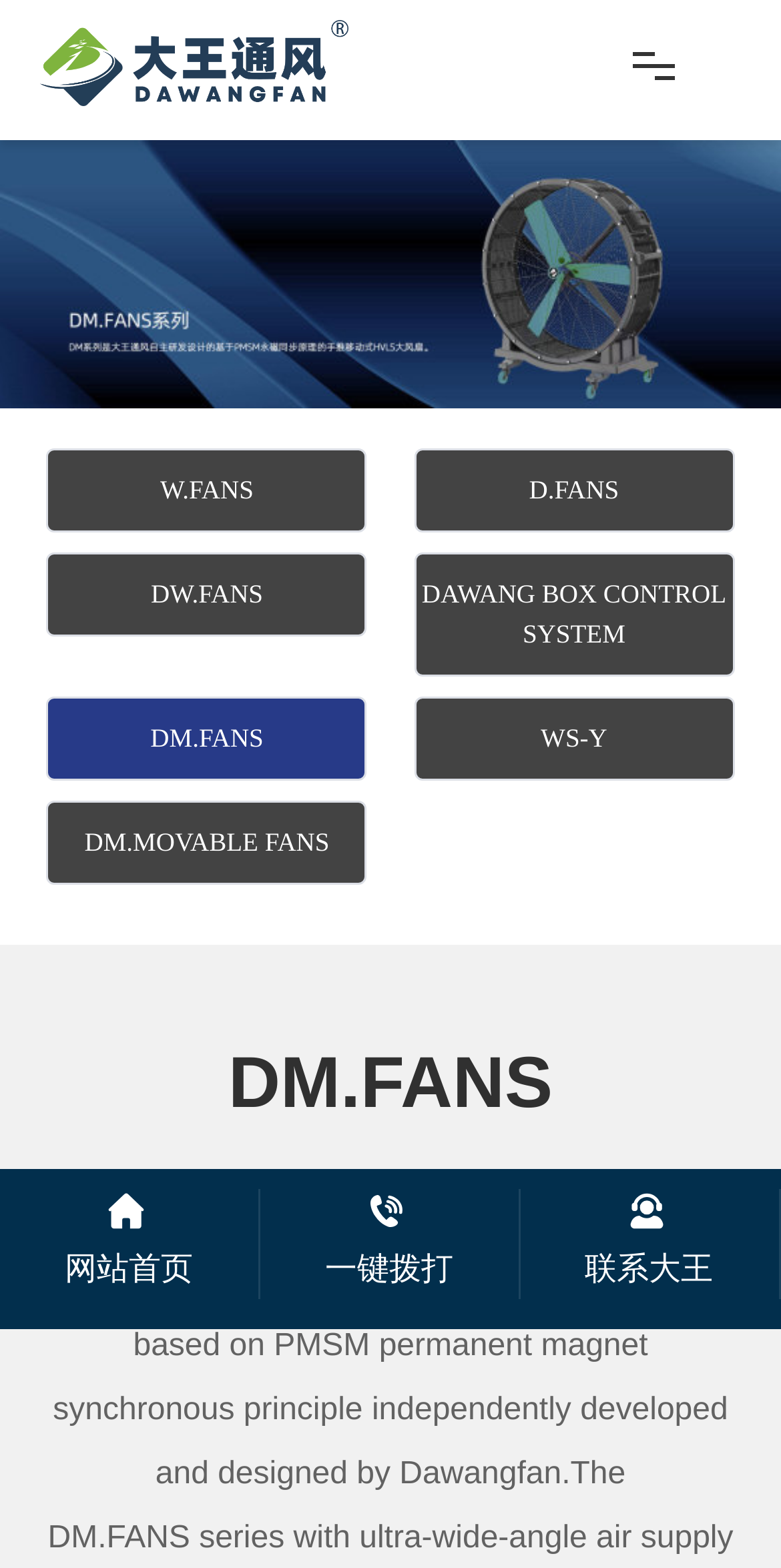Identify the bounding box coordinates for the region of the element that should be clicked to carry out the instruction: "Go to the website homepage". The bounding box coordinates should be four float numbers between 0 and 1, i.e., [left, top, right, bottom].

[0.0, 0.758, 0.33, 0.828]